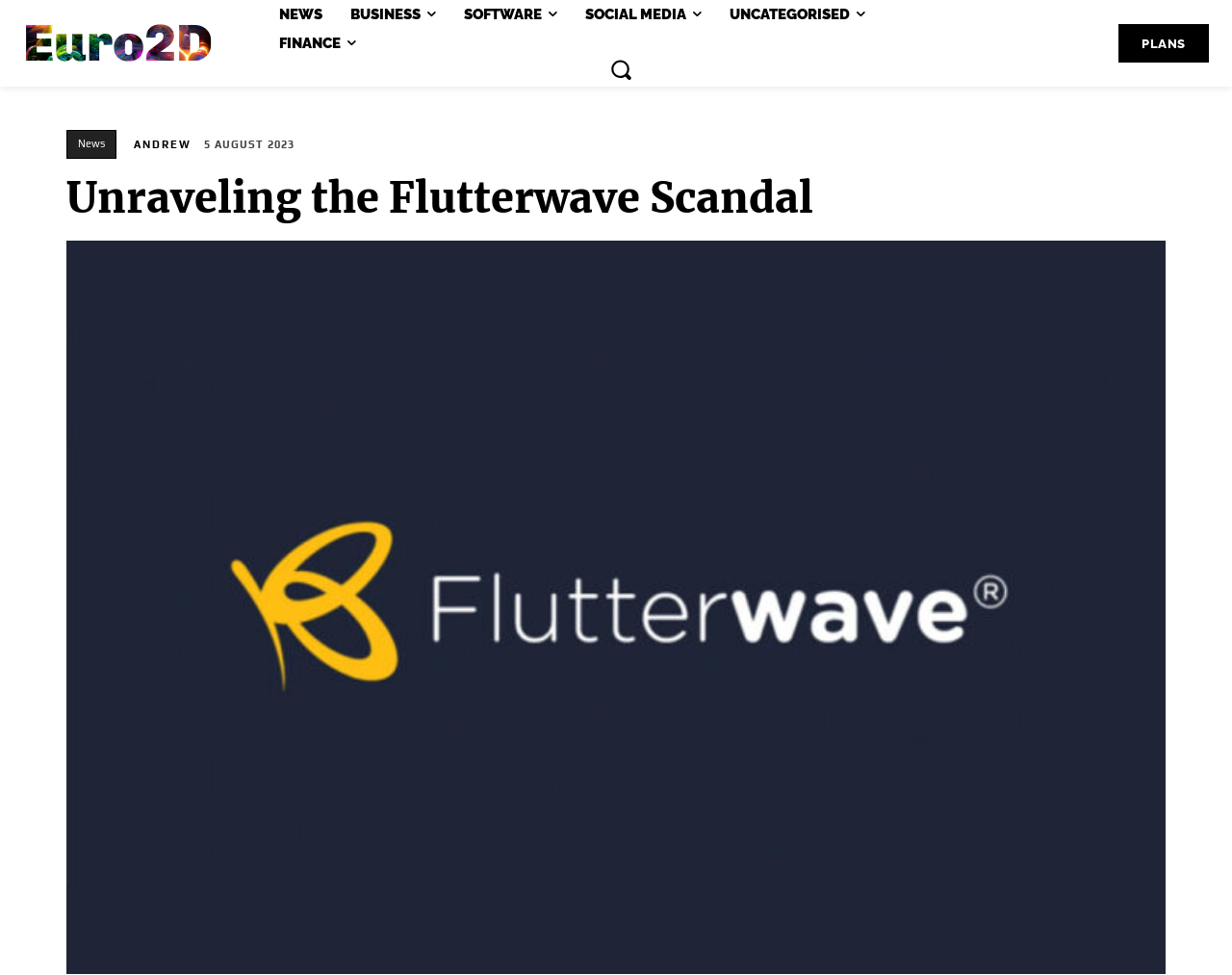What is the content of the main image?
Please provide a single word or phrase answer based on the image.

Unknown